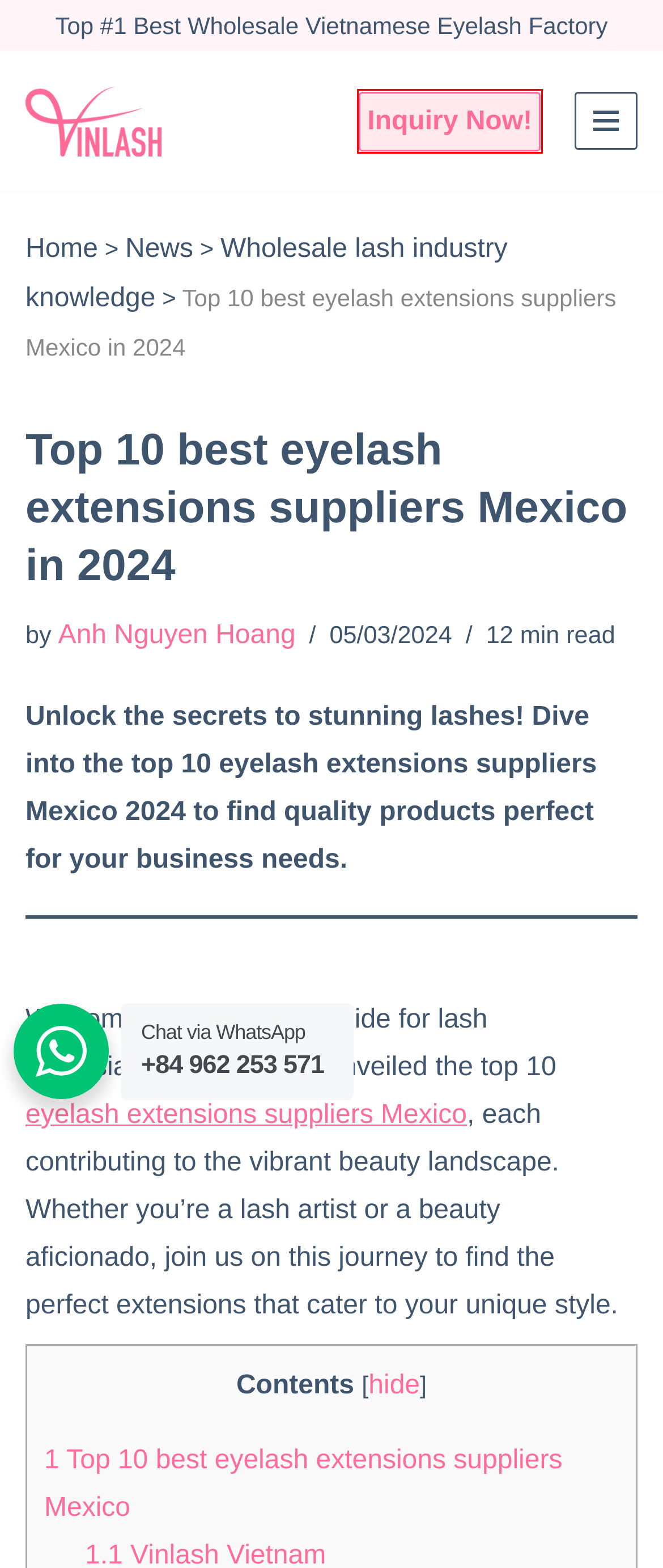You have a screenshot of a webpage with a red bounding box around an element. Identify the webpage description that best fits the new page that appears after clicking the selected element in the red bounding box. Here are the candidates:
A. News | Vinlash
B. Best Tips To Create Wet Look Lash Extensions Mapping
C. Vinlash - Top #1 Best Wholesale Vietnamese Eyelash Factory
D. Top 10 best eyelash extensions suppliers New Zealand in 2024
E. Wholesale lash industry knowledge | Vinlash
F. Top 10 best eyelash extensions wholesalers Mexico in 2024
G. About Us | Vinlash
H. Page 404 | Vinlash

H